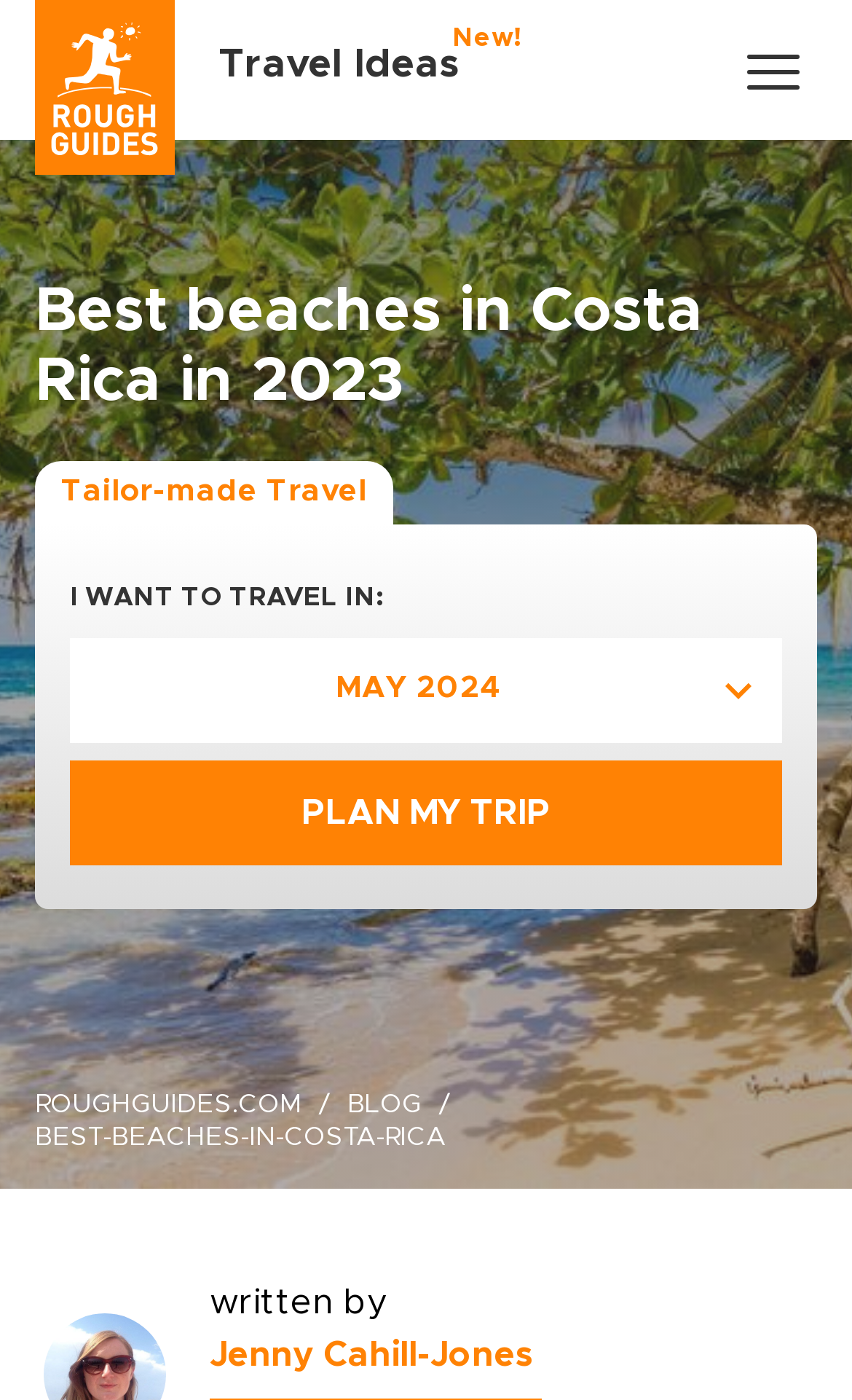Give a detailed account of the webpage's layout and content.

The webpage is about the best beaches in Costa Rica in 2023. At the top left, there is a link with an accompanying image. Next to it, there is a "New!" label. Below these elements, there is a heading that reads "Best beaches in Costa Rica in 2023". 

On the top right, there is a link labeled "Travel Ideas". Below it, there is a generic element labeled "Tailor-made Travel". 

In the middle of the page, there is a section with a label "I WANT TO TRAVEL IN:" followed by a date "MAY 2024". Next to this section, there is an image. Below this section, there is a link labeled "PLAN MY TRIP". 

At the bottom of the page, there are several links, including "ROUGHGUIDES.COM", "BLOG", and "BEST-BEACHES-IN-COSTA-RICA". There is also a text that reads "written by" followed by the author's name "Jenny Cahill-Jones" as a link. 

On the bottom left, there are several paragraphs of text, including a message about cookies and a link to the privacy policy. There are also two buttons, "Accept all" and "No, adjust", related to cookie settings.